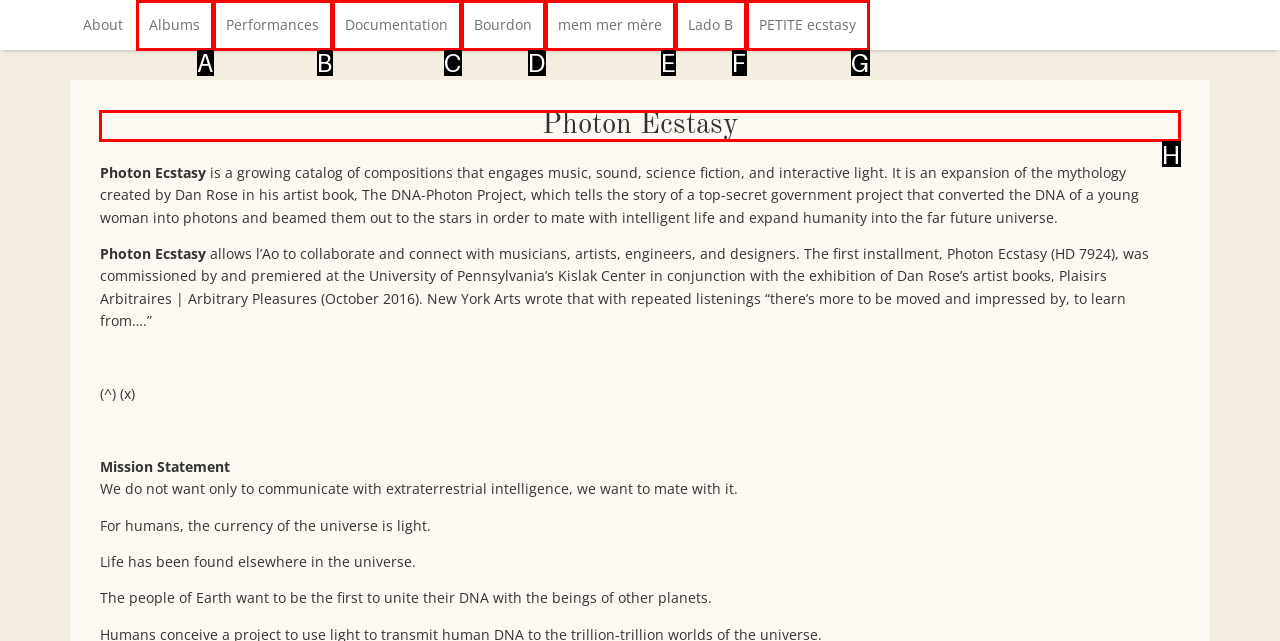Point out the UI element to be clicked for this instruction: Like a post. Provide the answer as the letter of the chosen element.

None